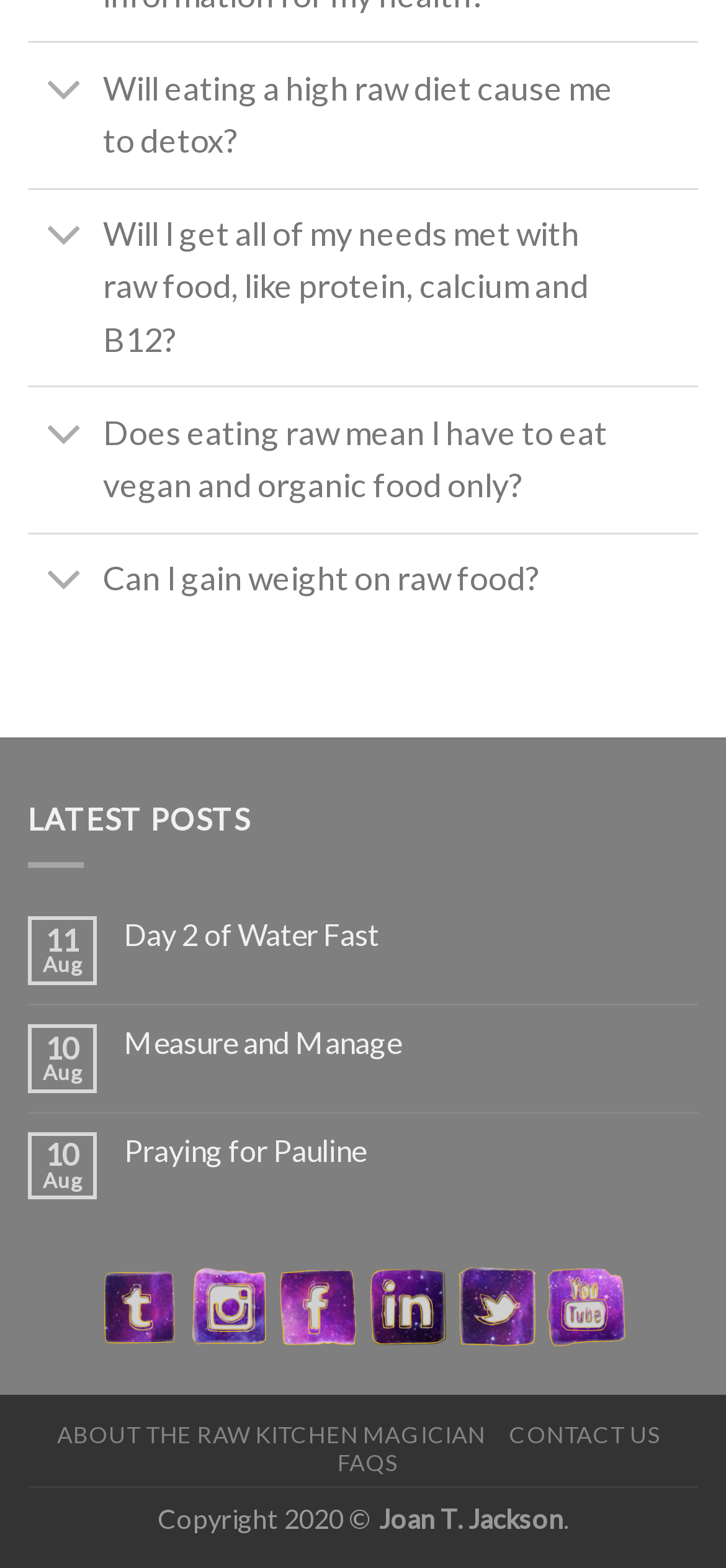How many questions are related to raw food on the page?
Answer the question with a single word or phrase derived from the image.

4